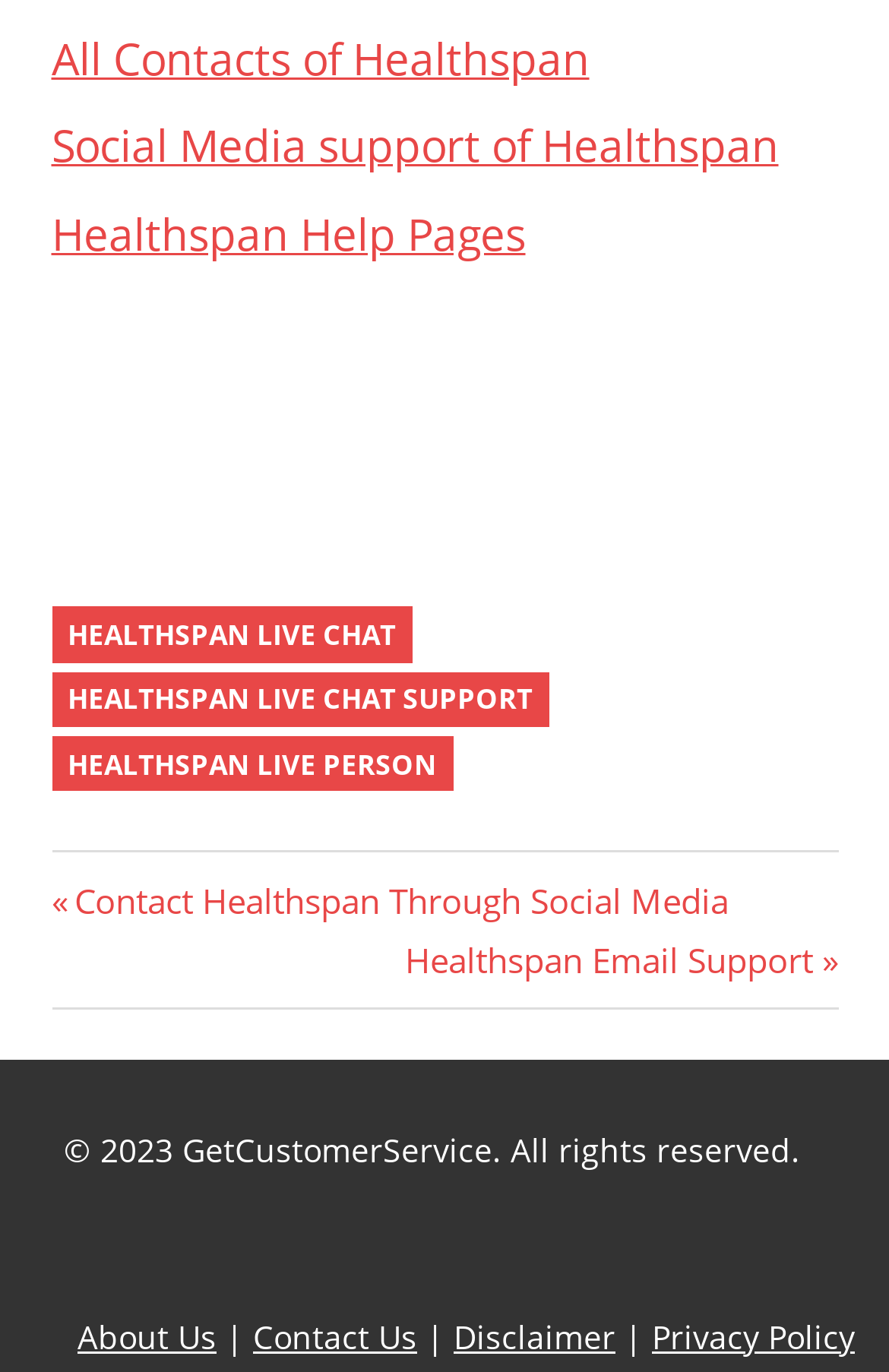Please determine the bounding box coordinates of the area that needs to be clicked to complete this task: 'Contact us'. The coordinates must be four float numbers between 0 and 1, formatted as [left, top, right, bottom].

[0.285, 0.958, 0.469, 0.99]